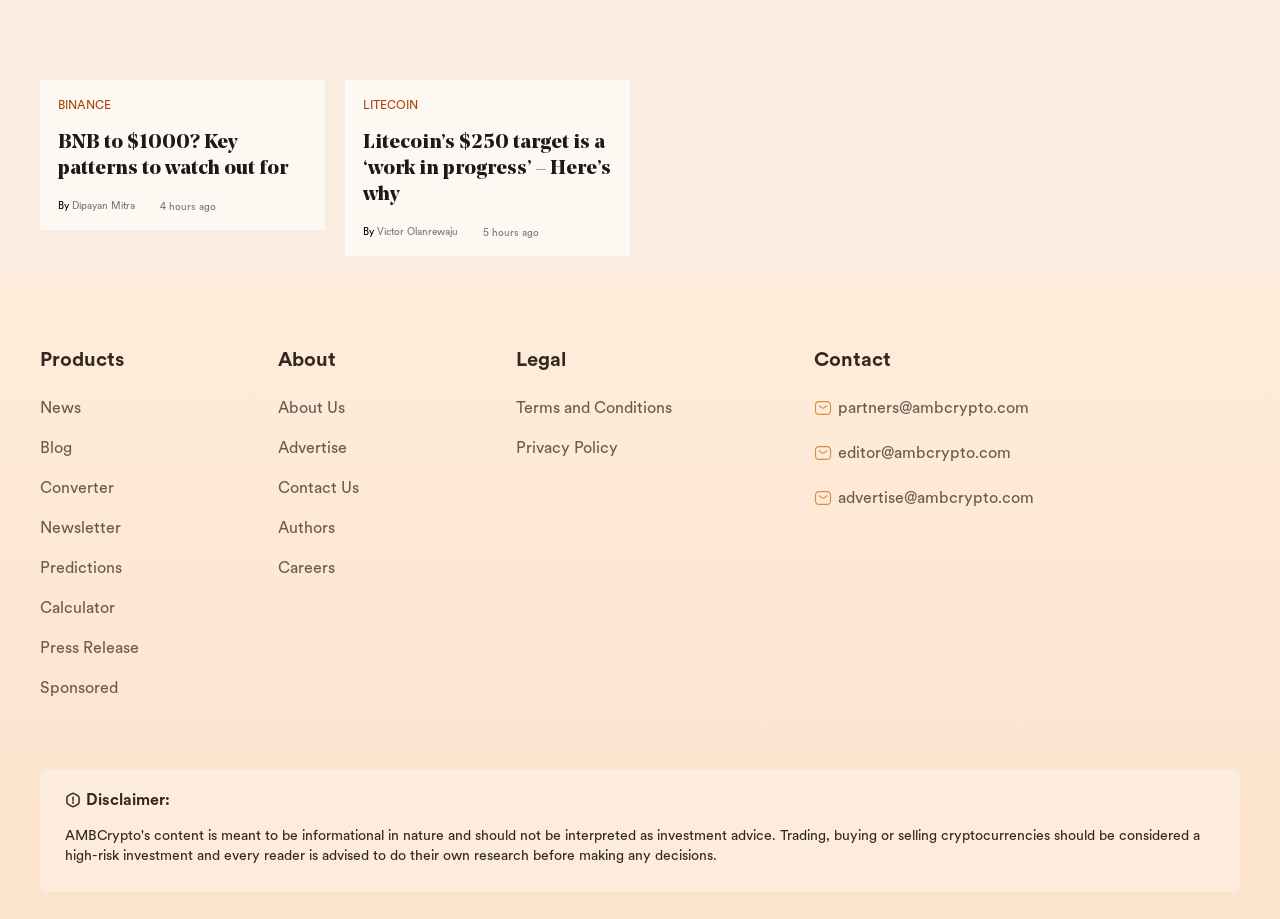Find the bounding box coordinates for the UI element that matches this description: "Victor Olanrewaju".

[0.295, 0.247, 0.358, 0.259]